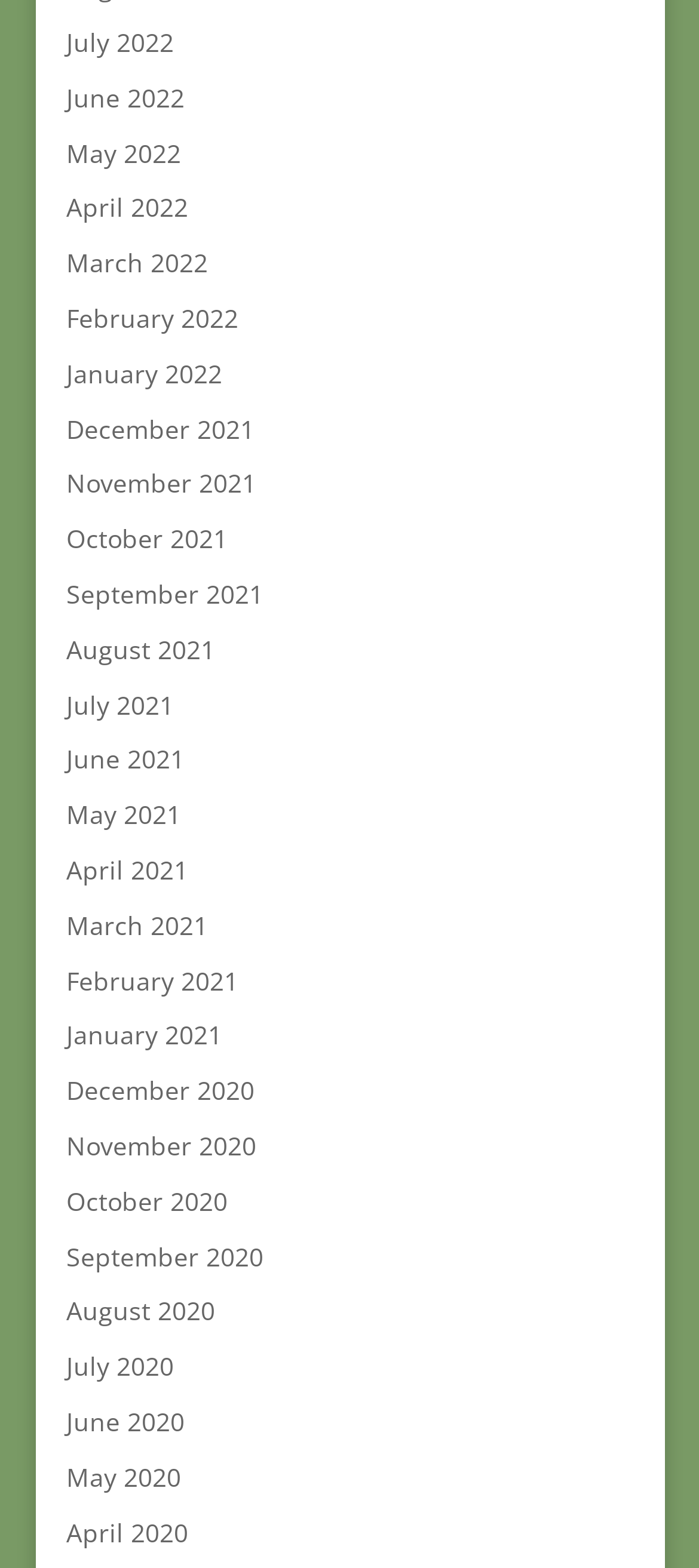What is the most recent month listed?
Please respond to the question with as much detail as possible.

By examining the list of links, I can see that the topmost link is 'July 2022', which suggests that it is the most recent month listed.